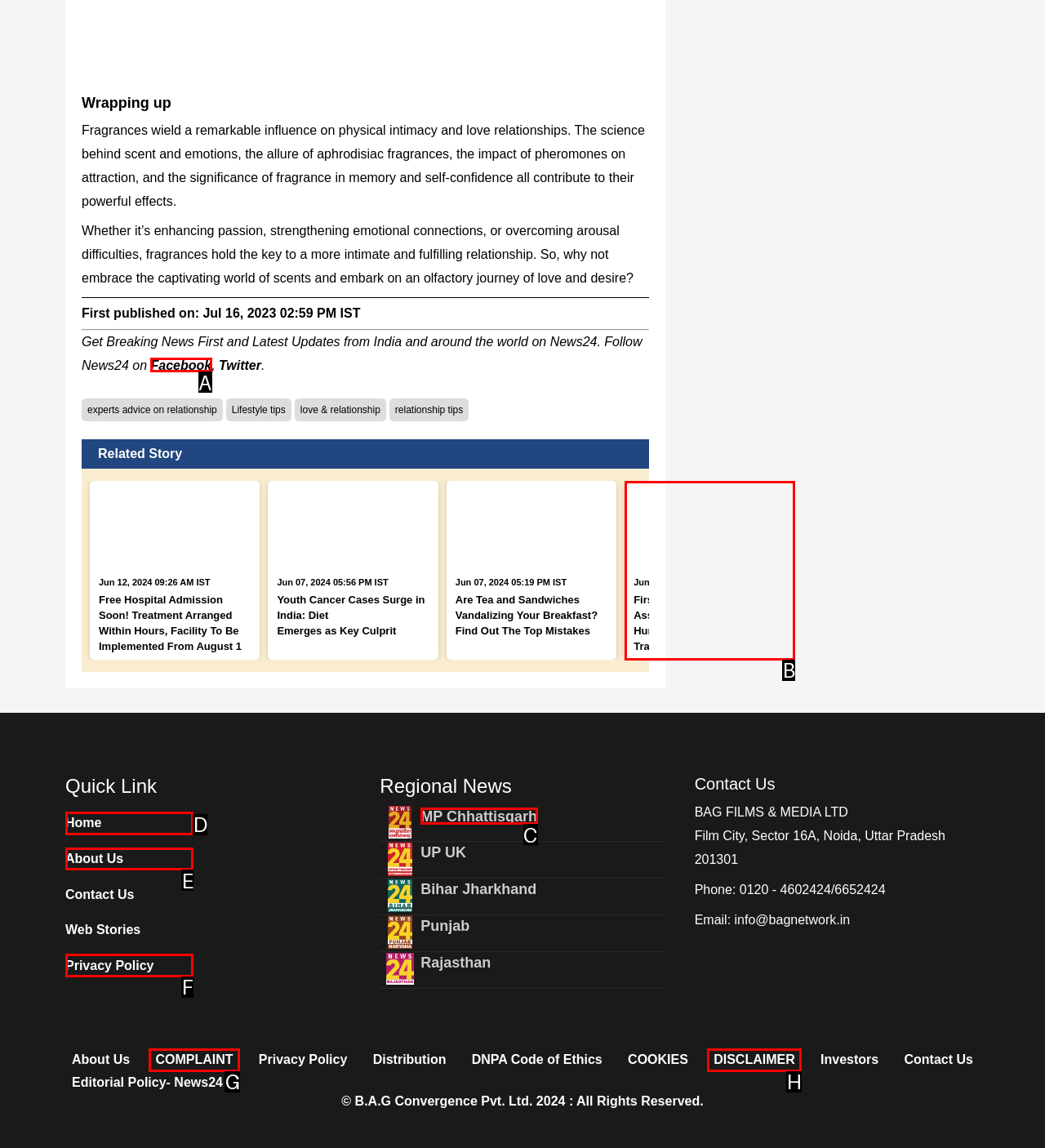Assess the description: About Us and select the option that matches. Provide the letter of the chosen option directly from the given choices.

E